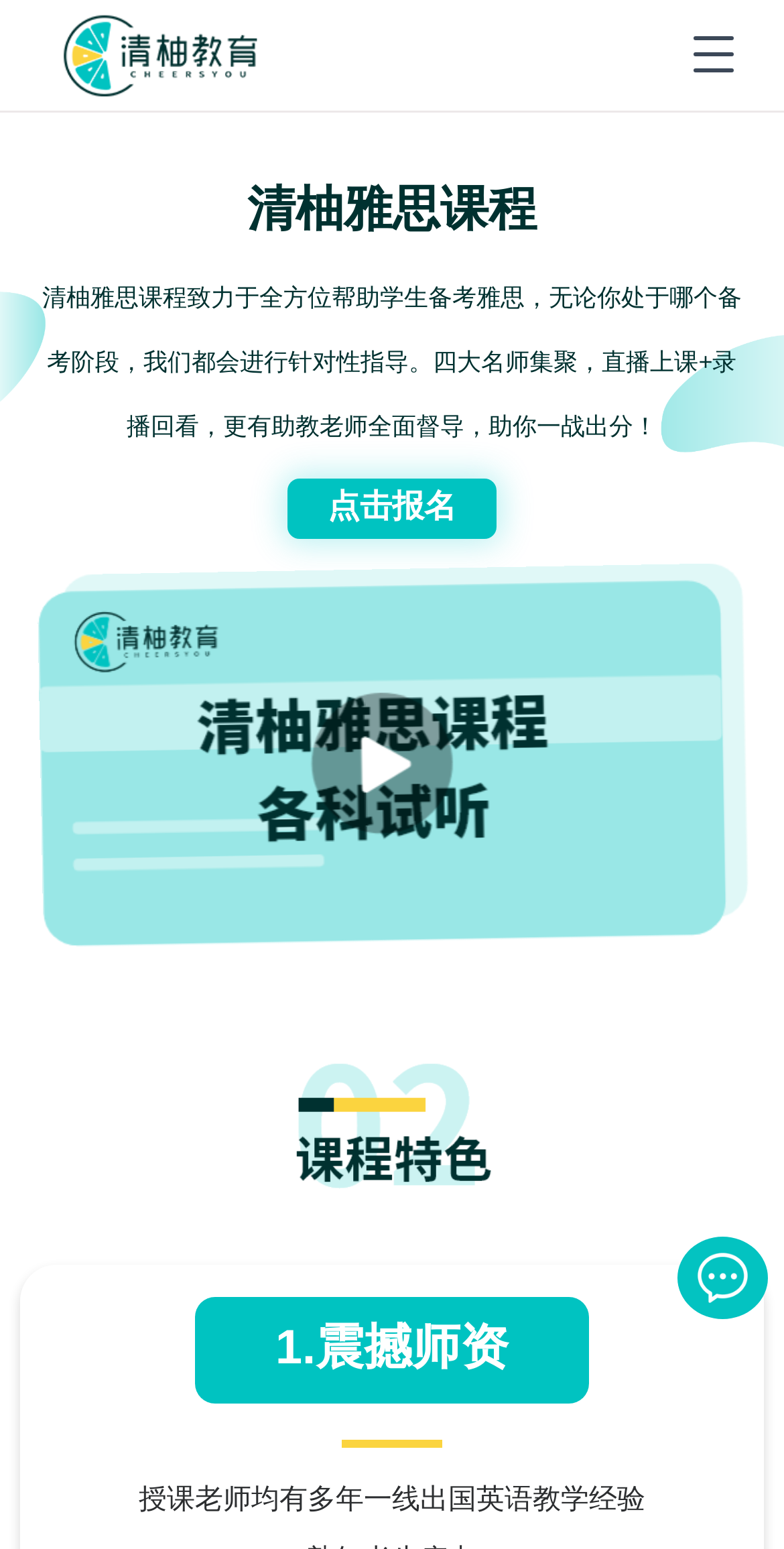What is the unique feature of the course?
Using the information from the image, give a concise answer in one word or a short phrase.

Live classes and video reviews